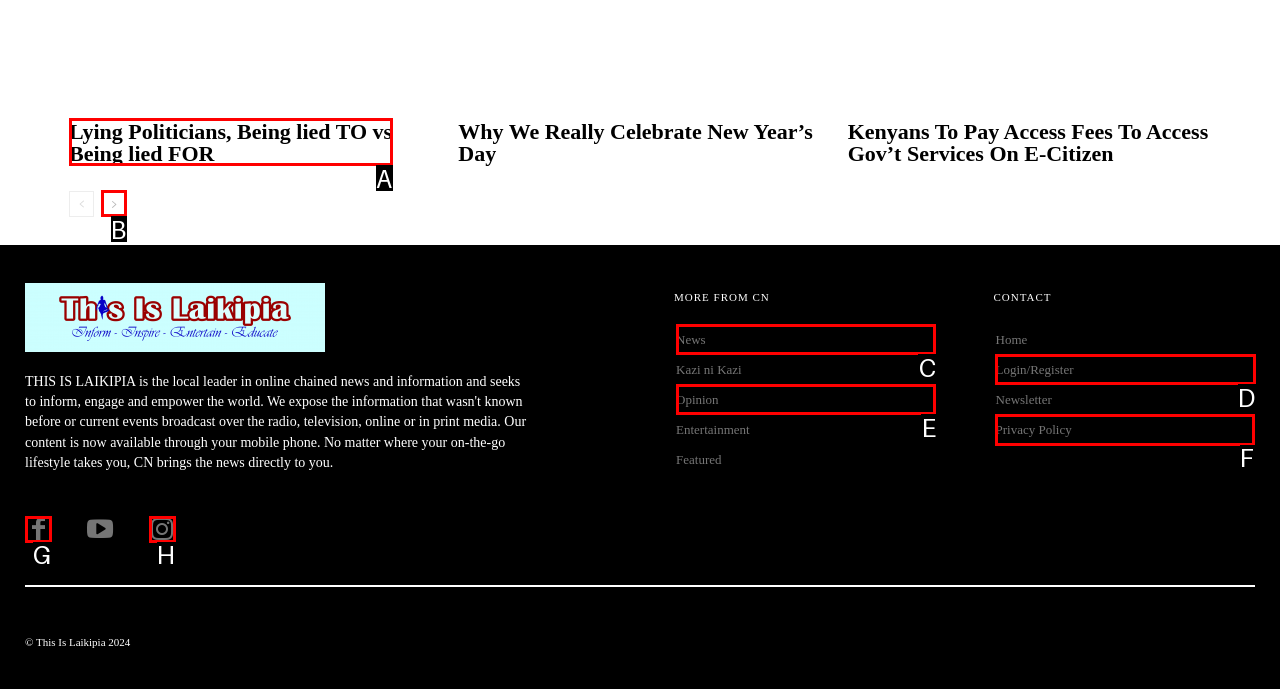From the available options, which lettered element should I click to complete this task: follow the Category link?

None